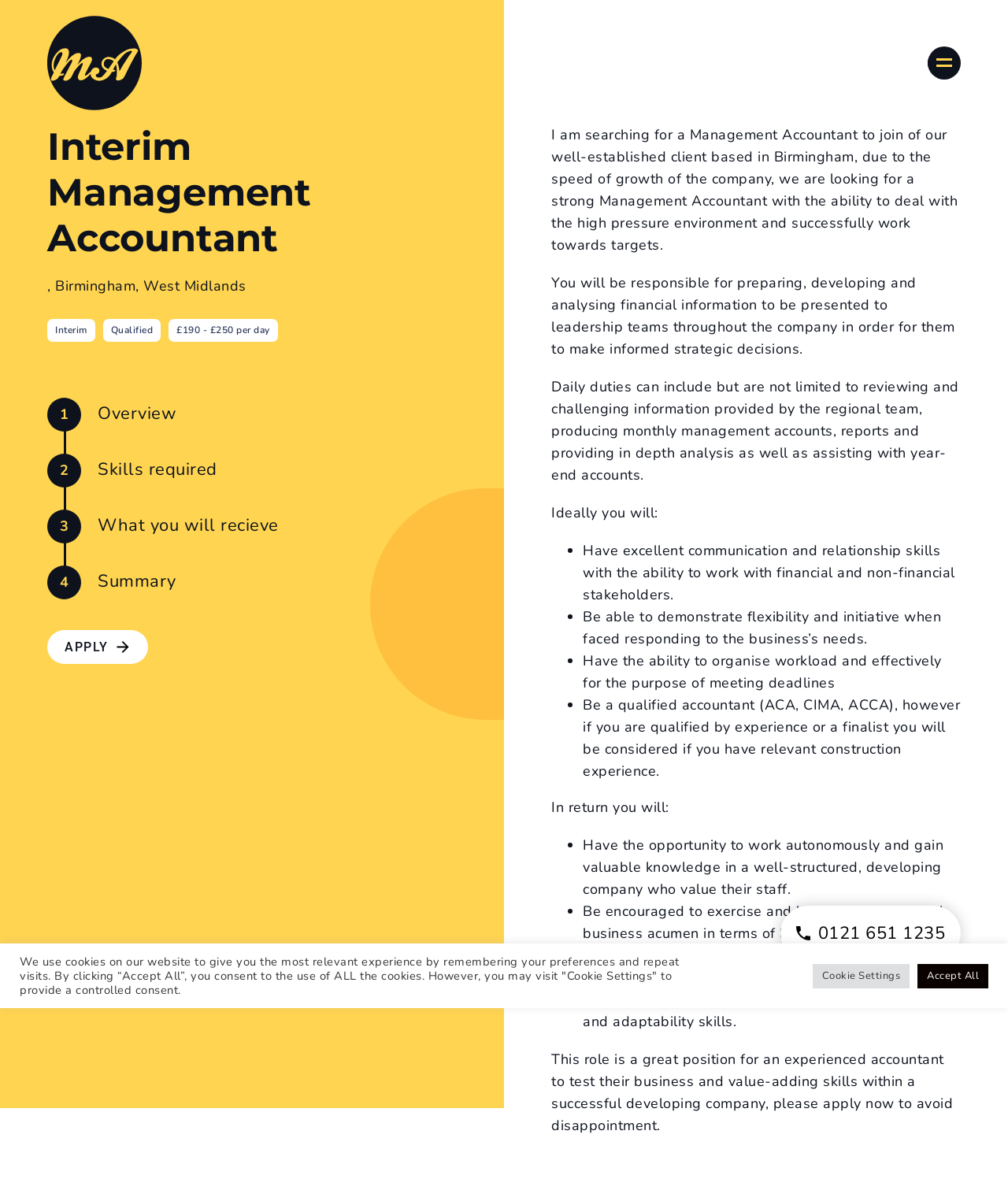Please identify and generate the text content of the webpage's main heading.

Interim Management Accountant